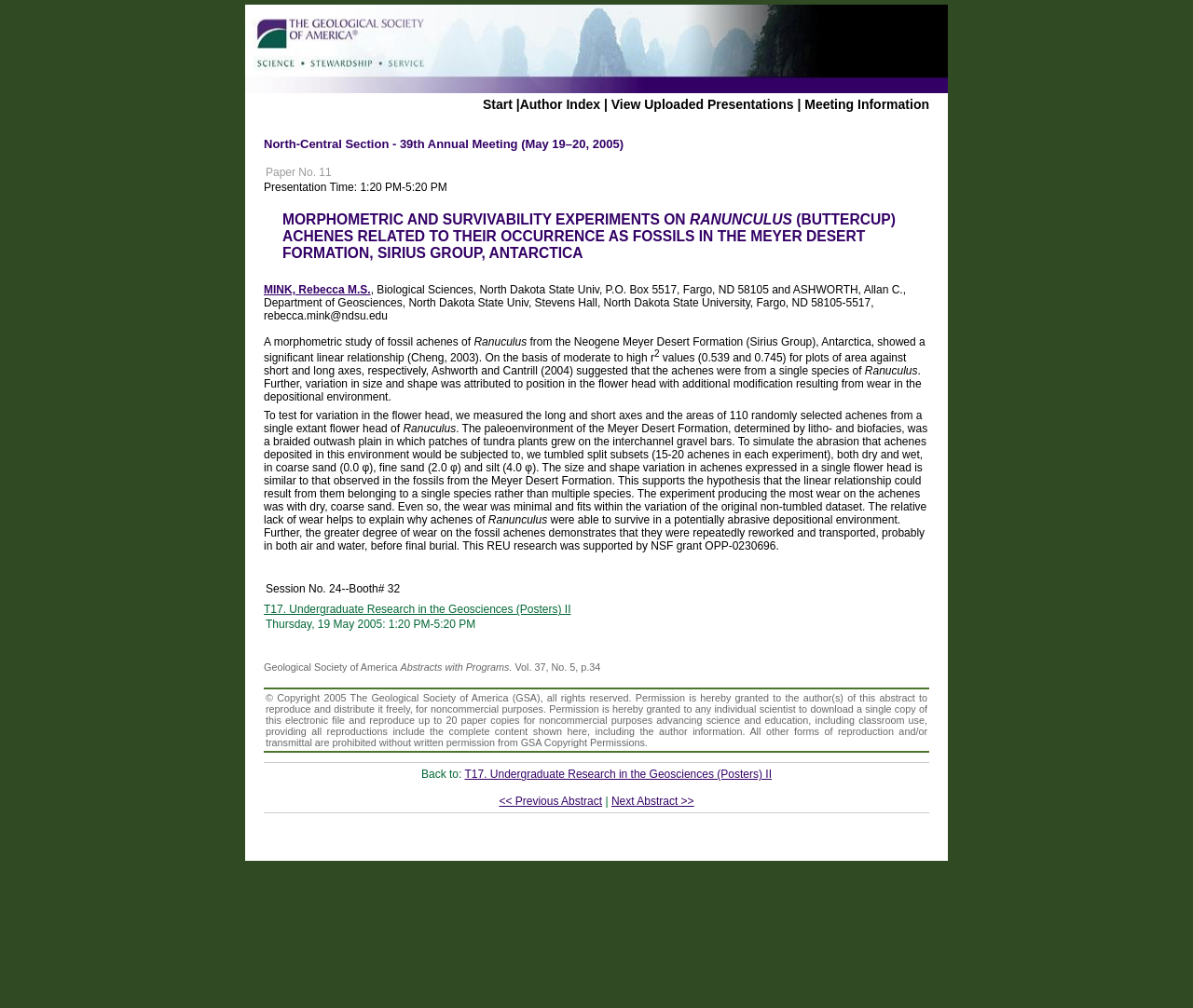Summarize the webpage with intricate details.

This webpage appears to be an abstract page for a scientific paper. At the top, there is a link to "Visit Client Website" accompanied by an image, and a series of links and separators that provide navigation options, including "Start", "Author Index", "View Uploaded Presentations", and "Meeting Information".

Below this navigation section, there is a heading that reads "North-Central Section - 39th Annual Meeting (May 19–20, 2005)". This is followed by a paper title, "MORPHOMETRIC AND SURVIVABILITY EXPERIMENTS ON RANUNCULUS (BUTTERCUP) ACHENES RELATED TO THEIR OCCURRENCE AS FOSSILS IN THE MEYER DESERT FORMATION, SIRIUS GROUP, ANTARCTICA", and a series of author and presentation information, including the authors' names, affiliations, and contact information.

The main content of the page is a lengthy abstract that describes a research study on the morphometry and survivability of fossil achenes of Ranunculus from the Meyer Desert Formation in Antarctica. The abstract is divided into several paragraphs that discuss the research methodology, results, and conclusions.

To the right of the abstract, there is a section that provides additional information about the presentation, including the session number, booth number, and presentation time. There are also links to related pages, including the main page for the conference and the next abstract in the series.

At the bottom of the page, there is a copyright notice and a statement about permissions for reproducing and distributing the abstract.